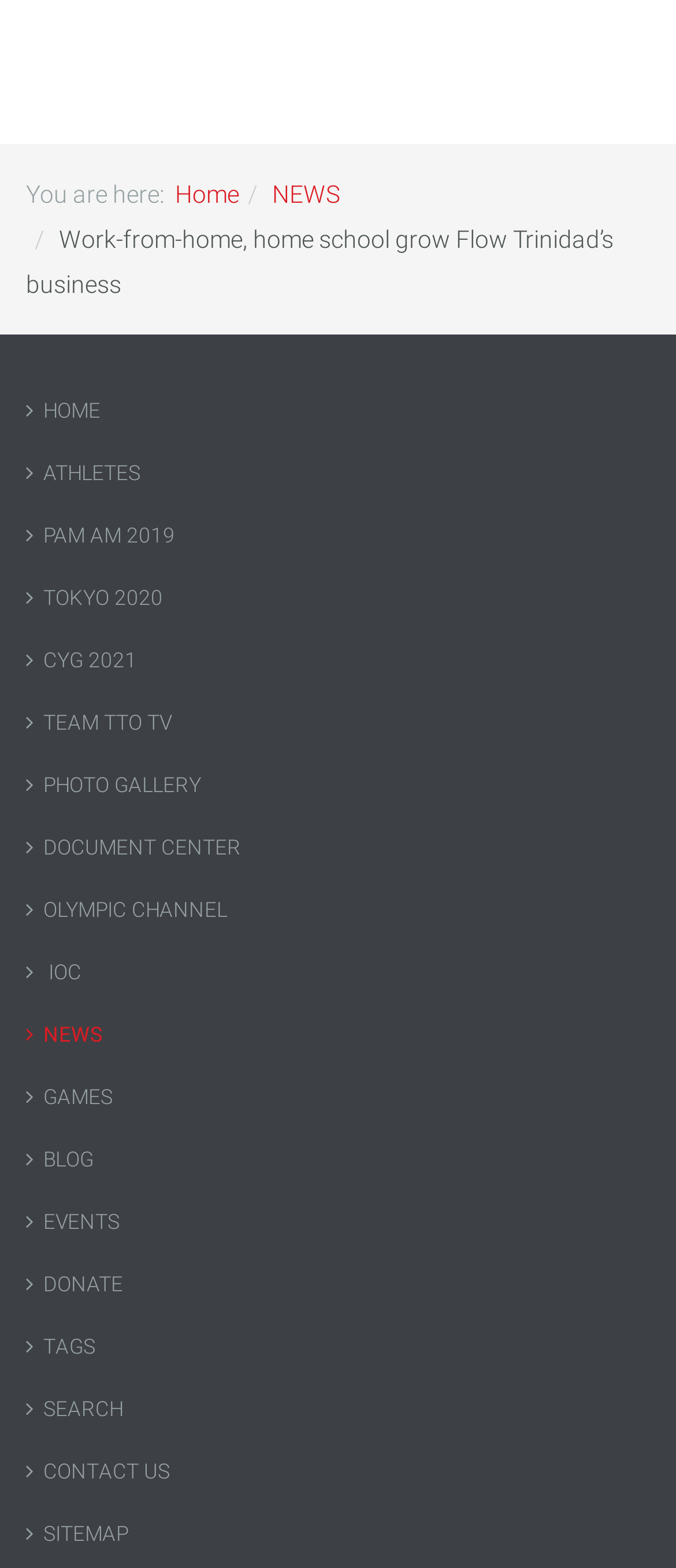Determine the bounding box coordinates of the area to click in order to meet this instruction: "read news".

[0.403, 0.115, 0.503, 0.133]